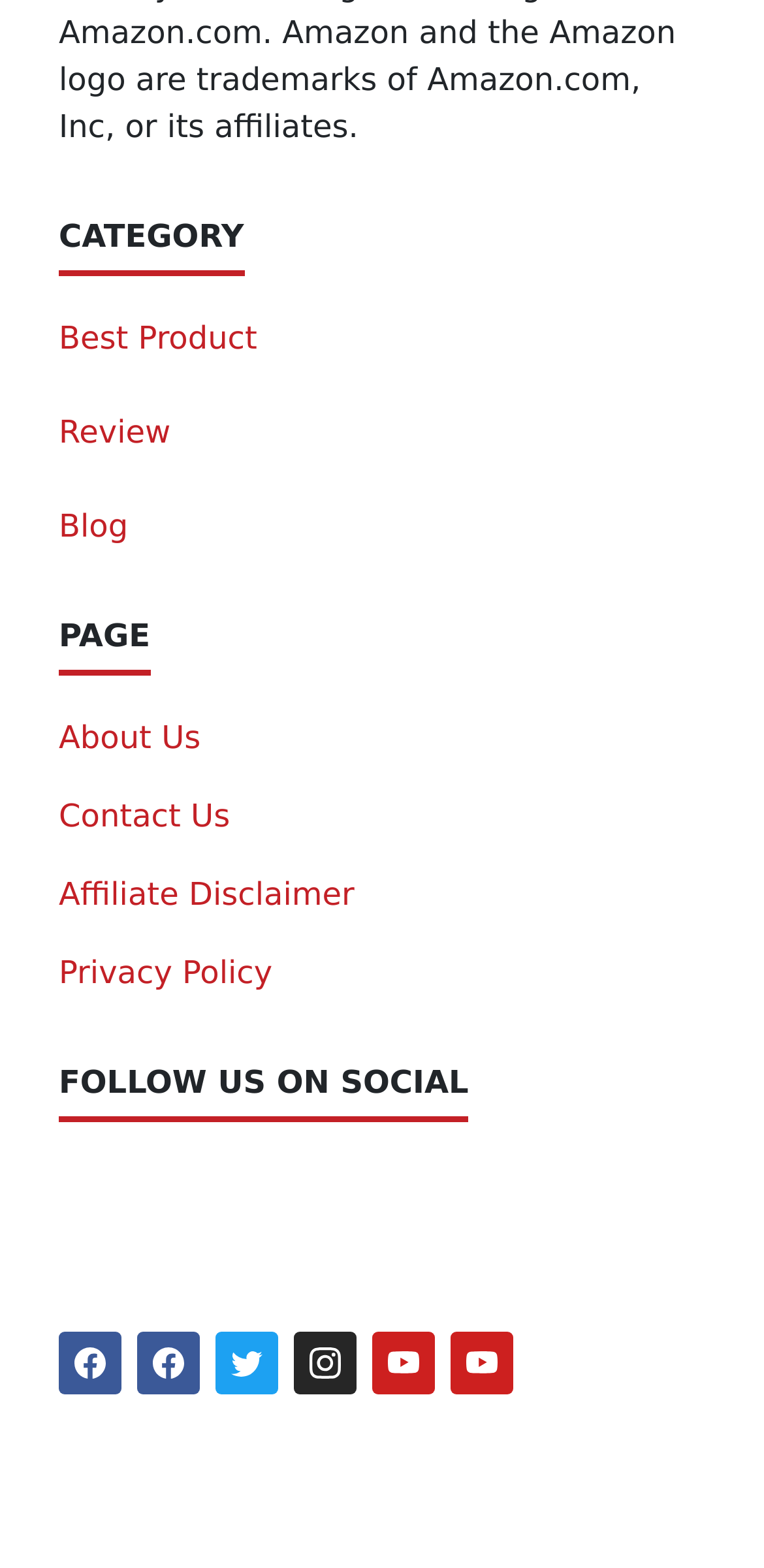Please respond to the question with a concise word or phrase:
What is the name of the page section that contains social media links?

FOLLOW US ON SOCIAL